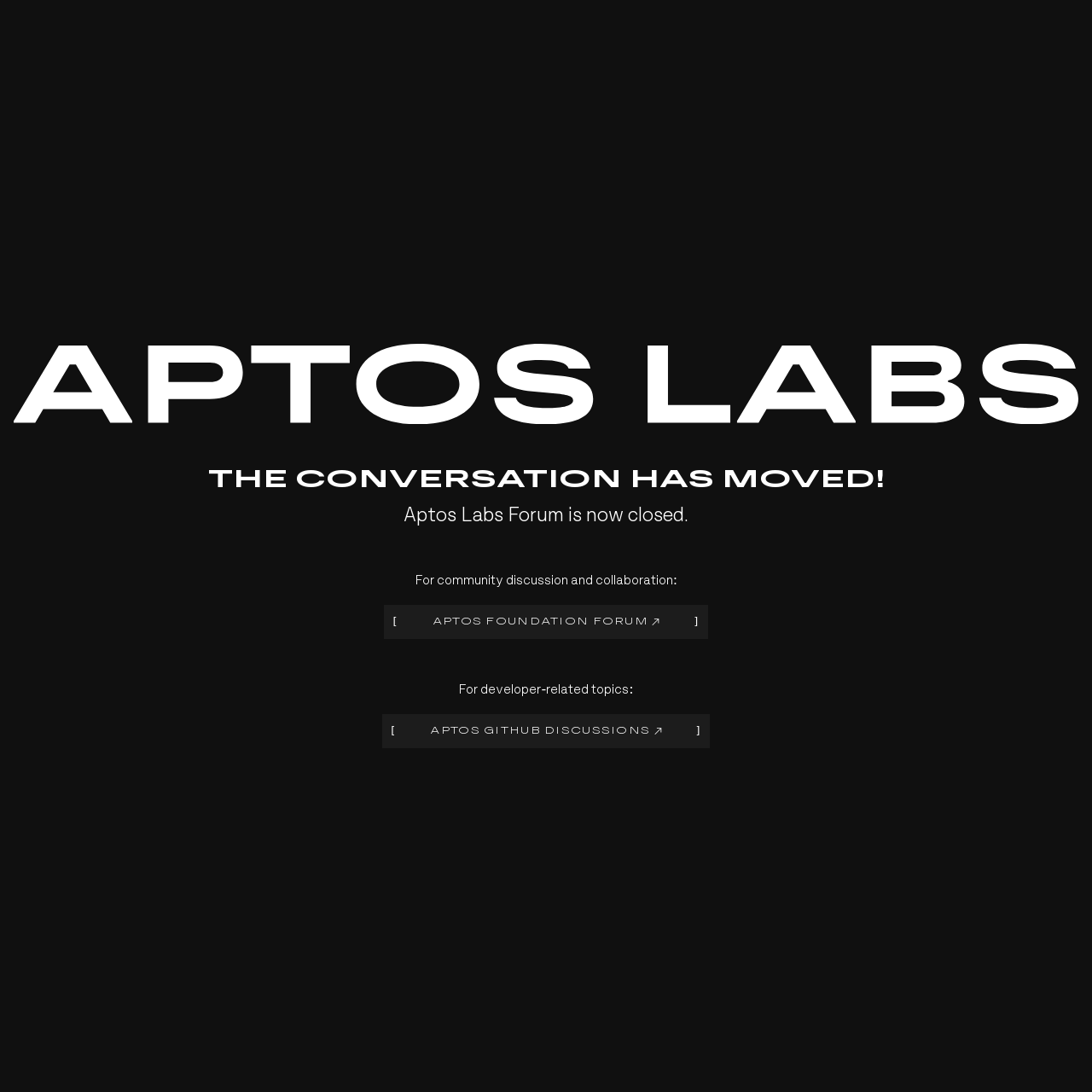How many image elements are present on the webpage? Examine the screenshot and reply using just one word or a brief phrase.

3